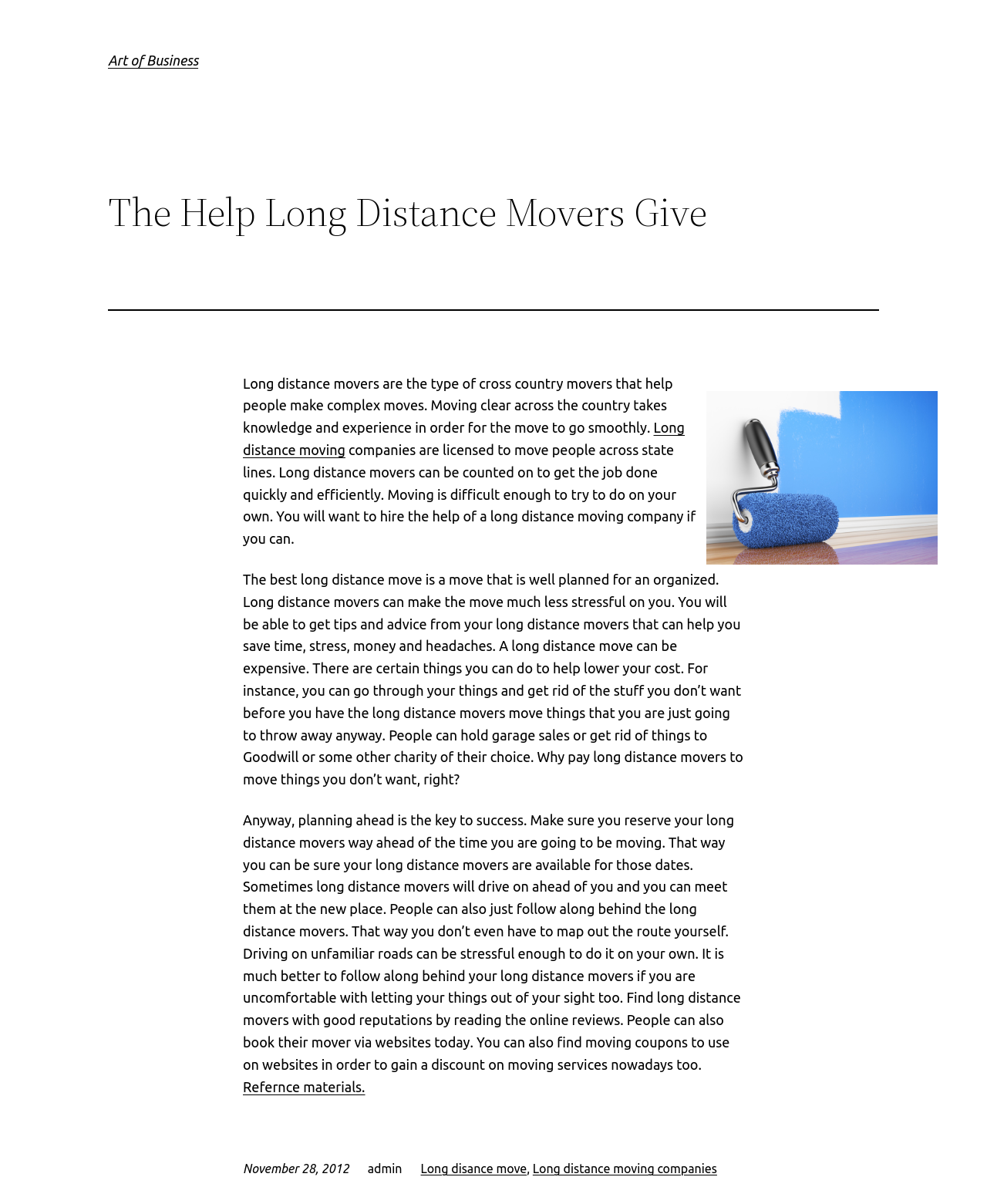Summarize the webpage with a detailed and informative caption.

The webpage is about long distance movers and their role in helping people make complex moves across the country. At the top, there is a heading "Art of Business" followed by a subheading "The Help Long Distance Movers Give". Below the subheading, there is a horizontal separator line. 

On the right side of the page, there is an image related to "On way truck rentals". The main content of the page is divided into four paragraphs of text, which provide information about long distance movers, their services, and tips for planning a successful move. The text explains that long distance movers are licensed to move people across state lines, can help reduce stress and save time and money, and provides advice on how to lower moving costs.

There are several links scattered throughout the page, including "Long distance moving", "Reference materials", "Long disance move", and "Long distance moving companies". At the bottom of the page, there is a timestamp "November 28, 2012" and a username "admin".